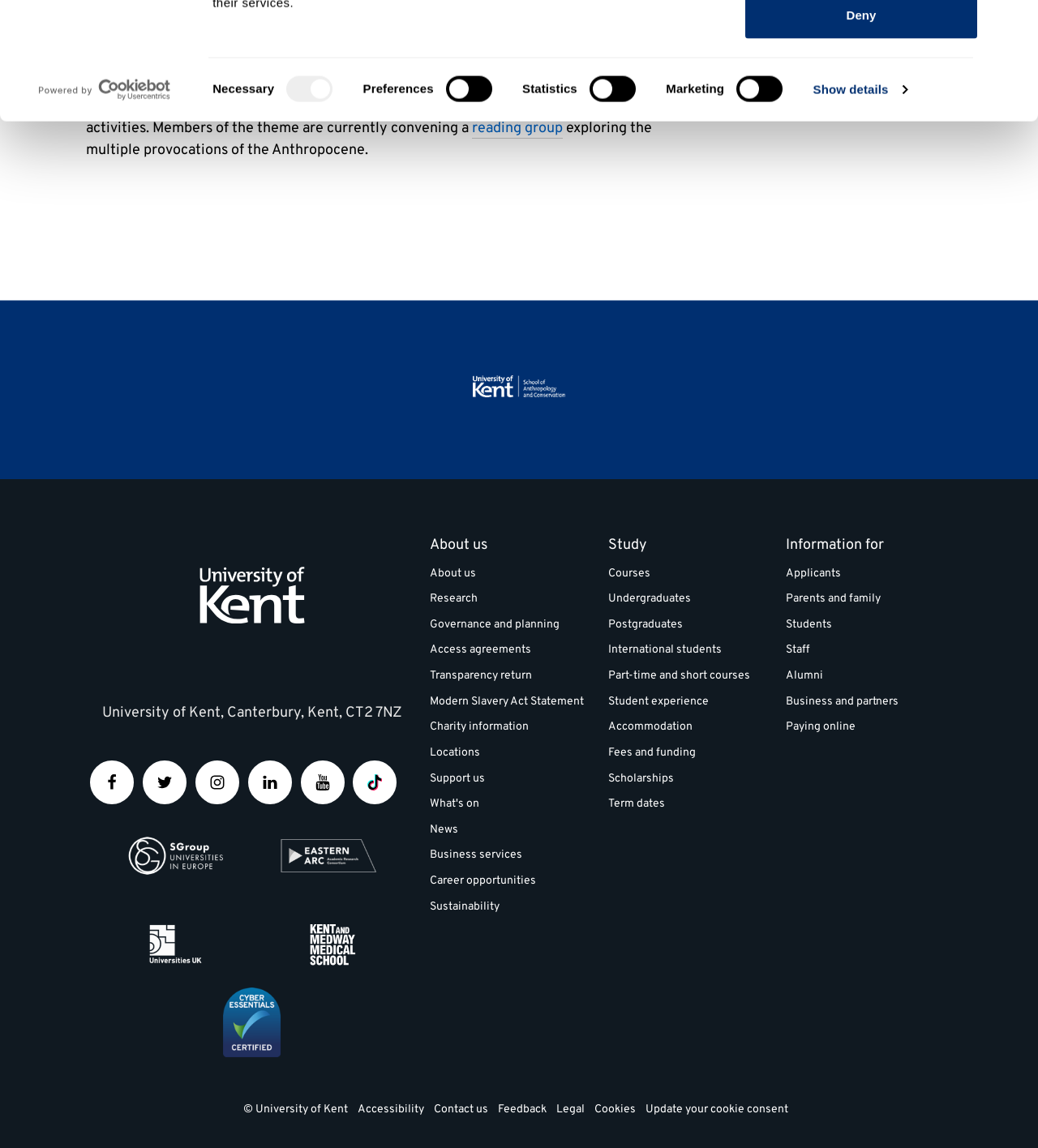Can you determine the bounding box coordinates of the area that needs to be clicked to fulfill the following instruction: "Follow us on Twitter"?

[0.138, 0.663, 0.18, 0.701]